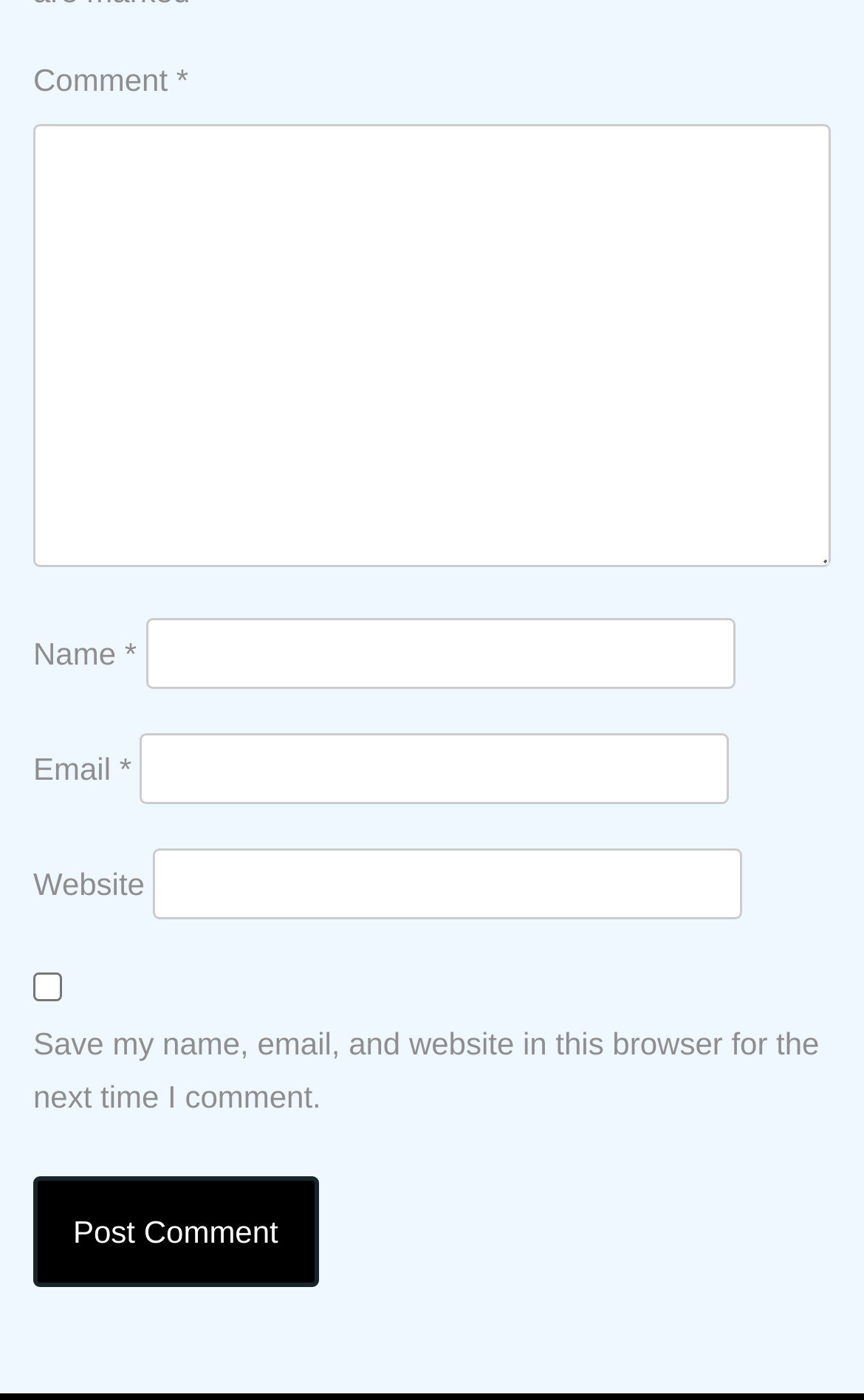Bounding box coordinates are given in the format (top-left x, top-left y, bottom-right x, bottom-right y). All values should be floating point numbers between 0 and 1. Provide the bounding box coordinate for the UI element described as: parent_node: Name * name="author"

[0.168, 0.442, 0.85, 0.492]